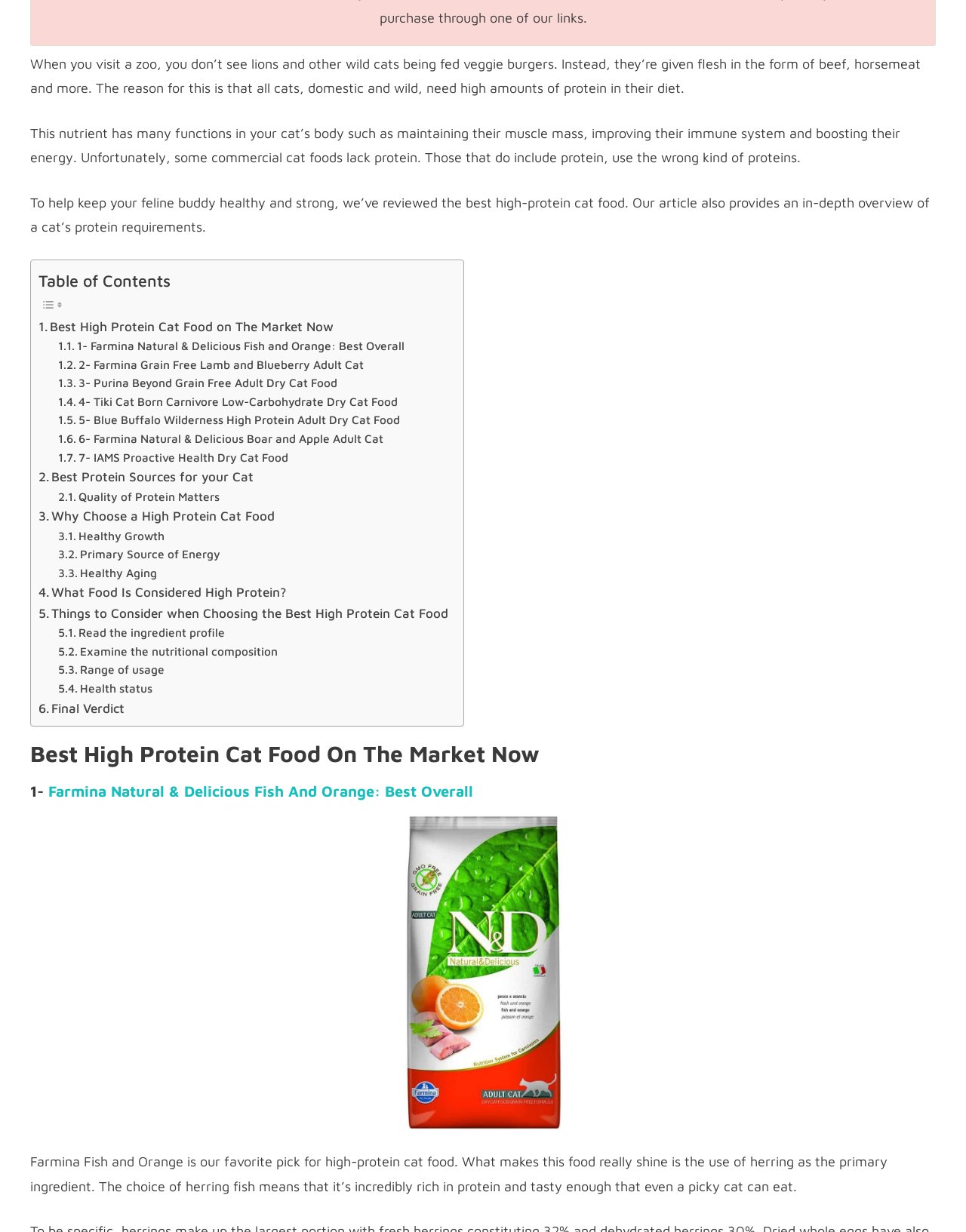What is the purpose of protein in a cat's diet?
Answer the question with just one word or phrase using the image.

Multiple functions